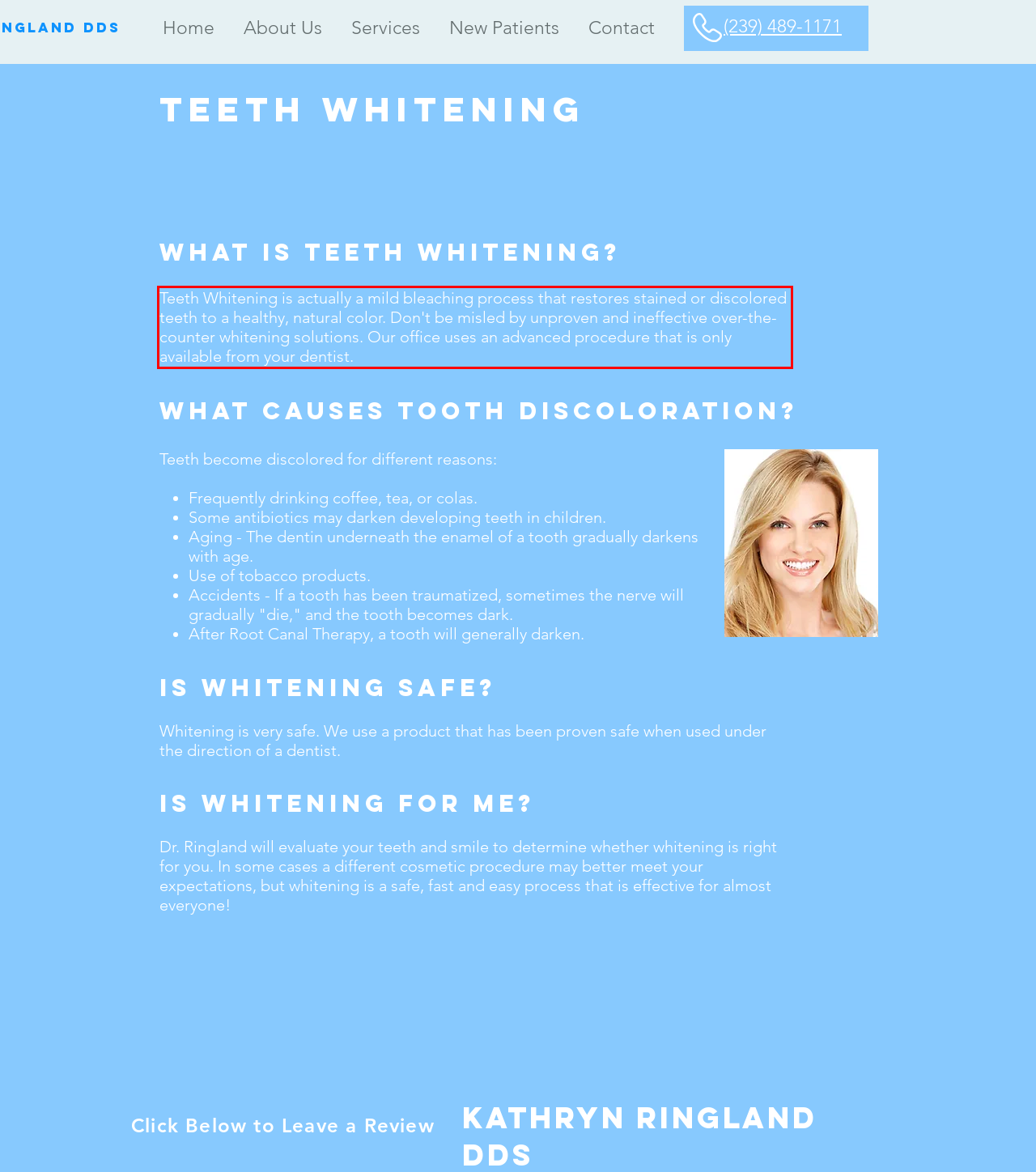You are provided with a screenshot of a webpage that includes a UI element enclosed in a red rectangle. Extract the text content inside this red rectangle.

Teeth Whitening is actually a mild bleaching process that restores stained or discolored teeth to a healthy, natural color. Don't be misled by unproven and ineffective over-the-counter whitening solutions. Our office uses an advanced procedure that is only available from your dentist.